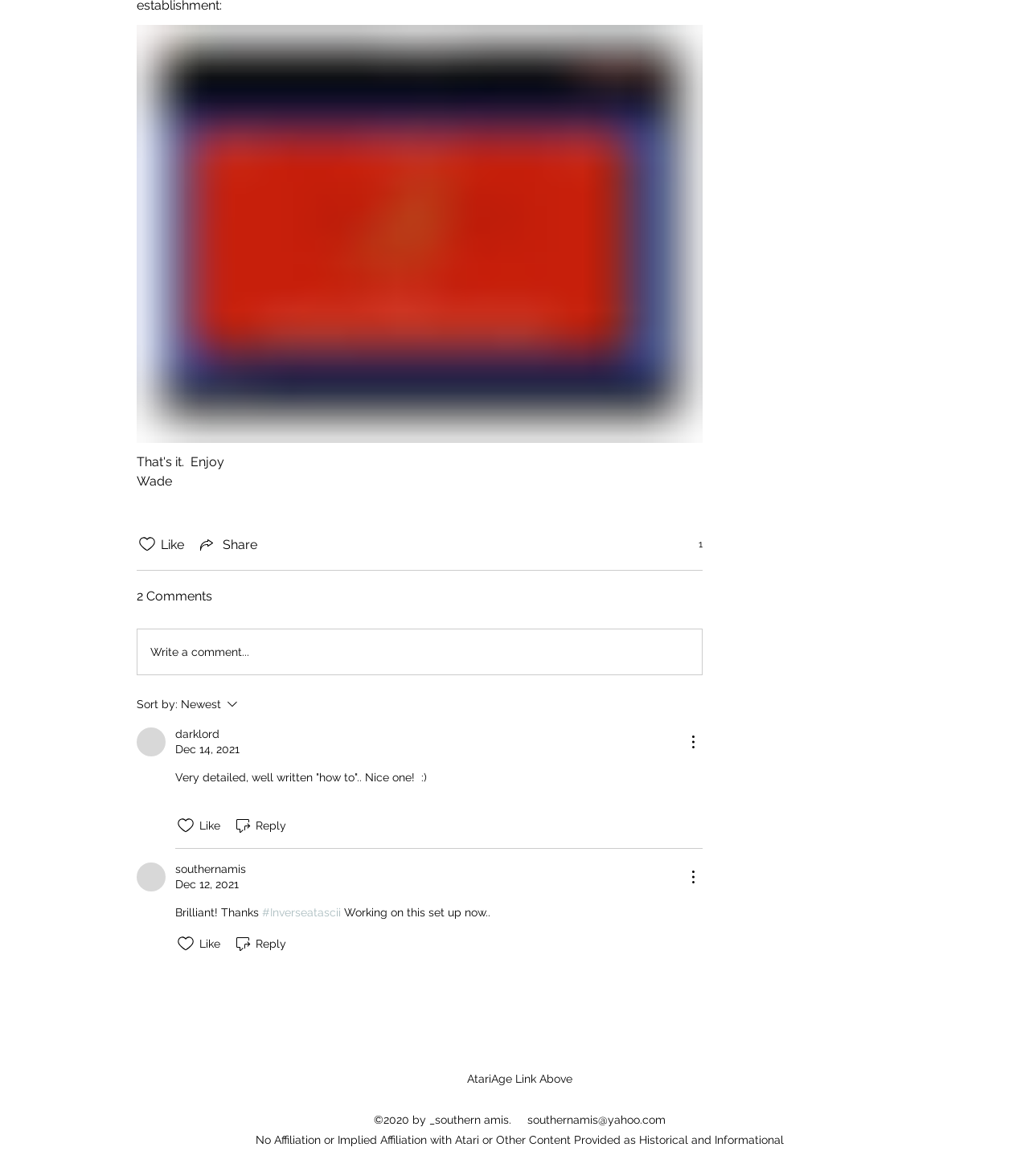What is the text of the third comment?
Please elaborate on the answer to the question with detailed information.

I found the StaticText element with text 'Brilliant! Thanks' and bounding box coordinates [0.17, 0.771, 0.255, 0.782], which is likely to be the text of the third comment.